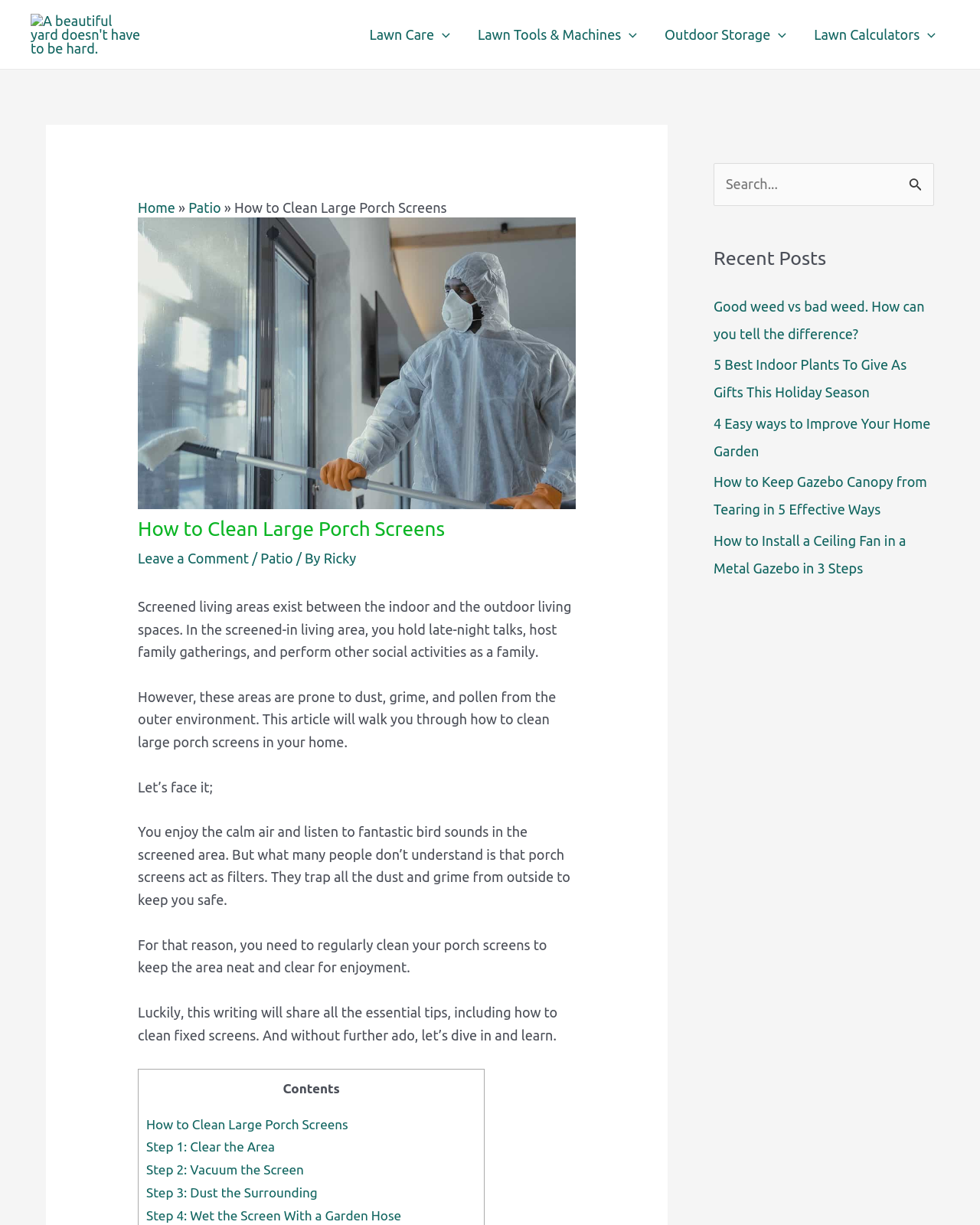Locate the bounding box coordinates of the clickable area needed to fulfill the instruction: "Search for something".

[0.728, 0.133, 0.953, 0.168]